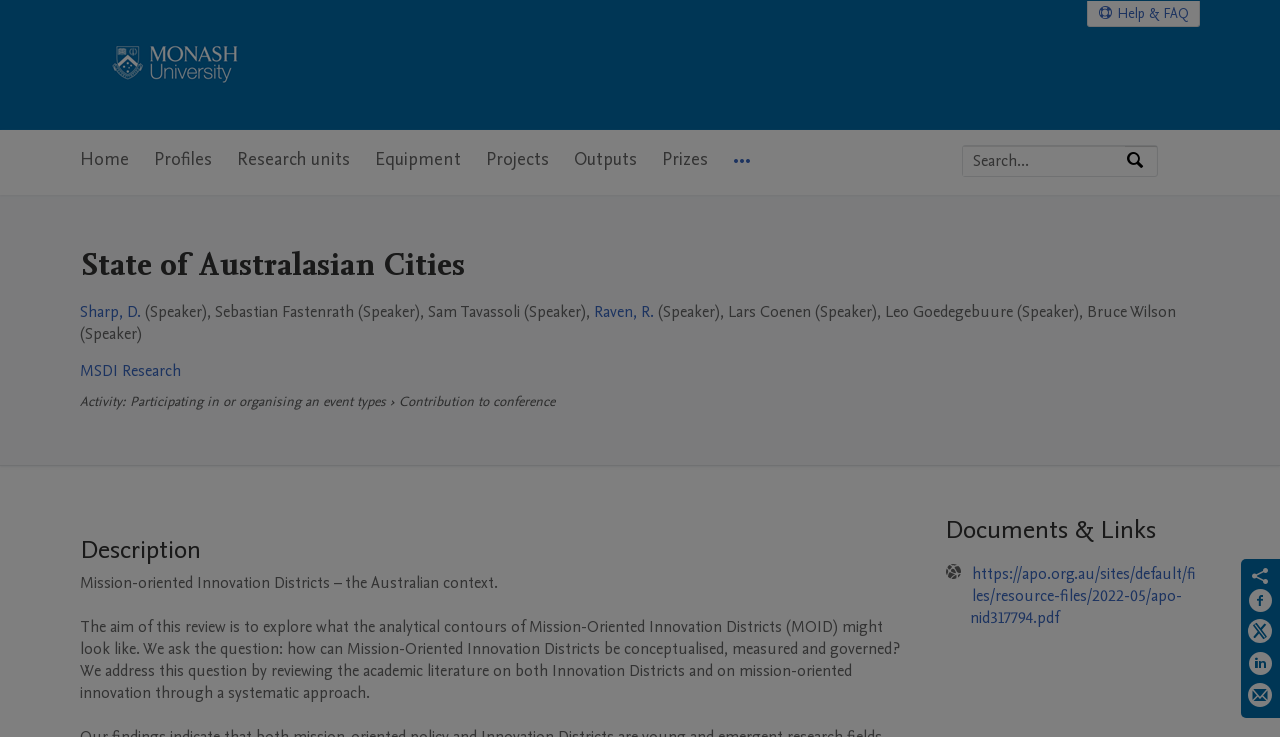Show me the bounding box coordinates of the clickable region to achieve the task as per the instruction: "Search for something".

None